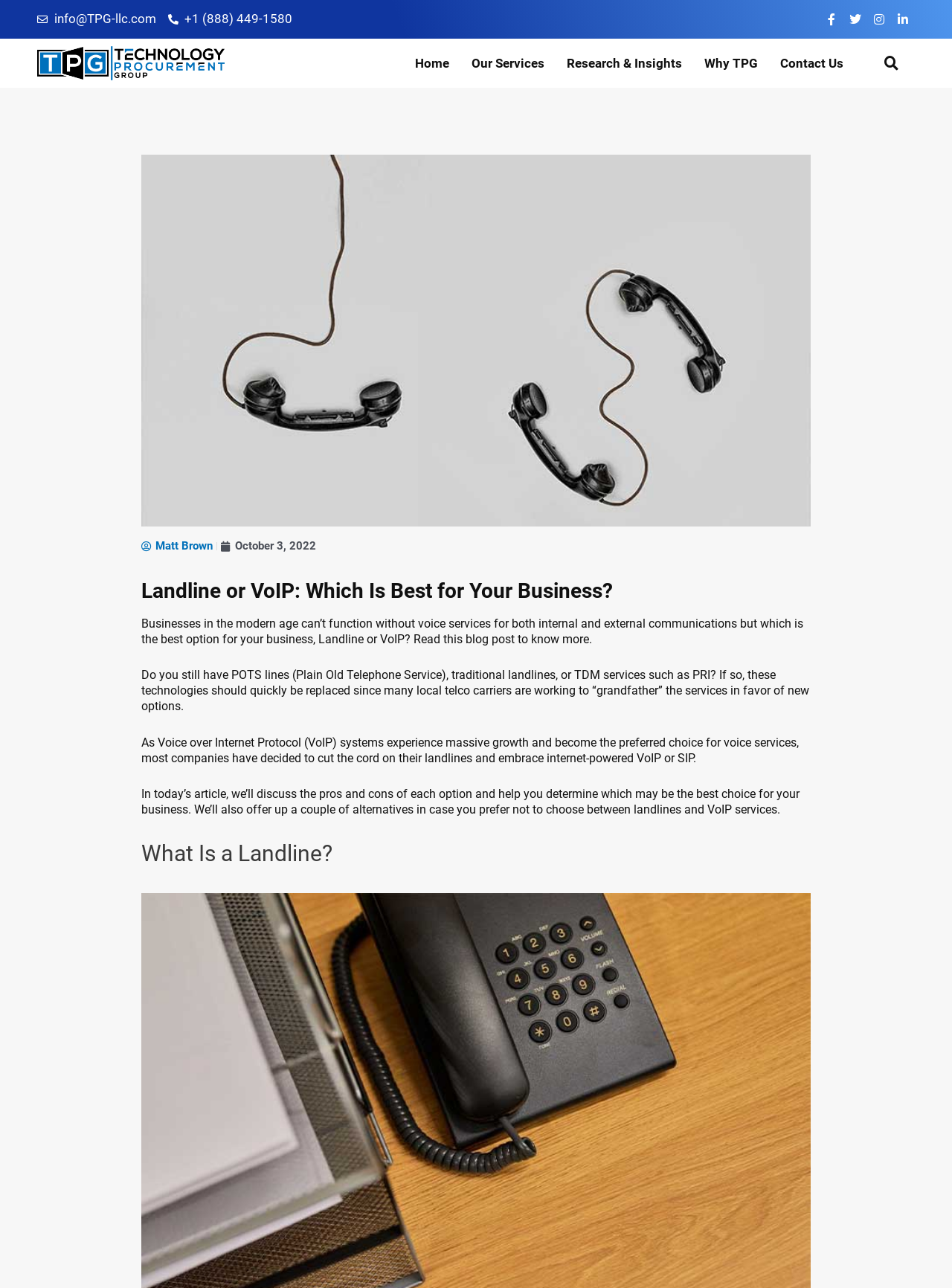What is the date of the blog post? Analyze the screenshot and reply with just one word or a short phrase.

October 3, 2022